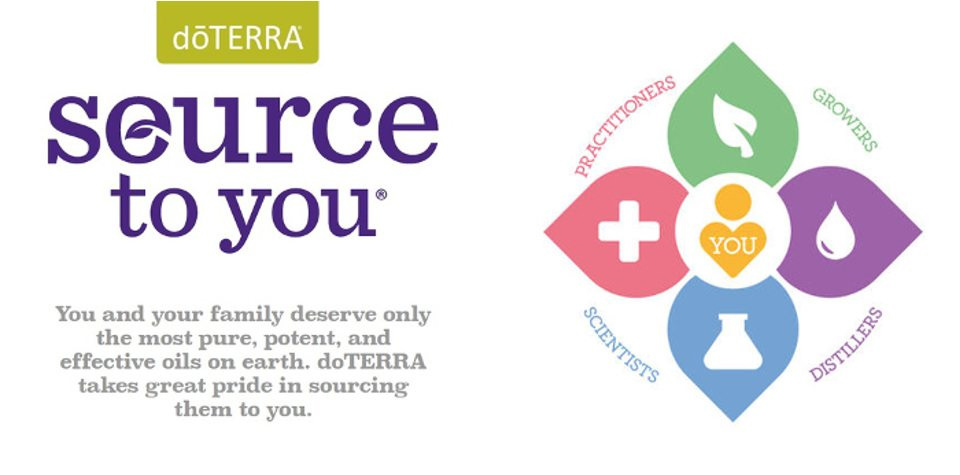How many symbols surround the central 'YOU'?
Refer to the image and provide a concise answer in one word or phrase.

five